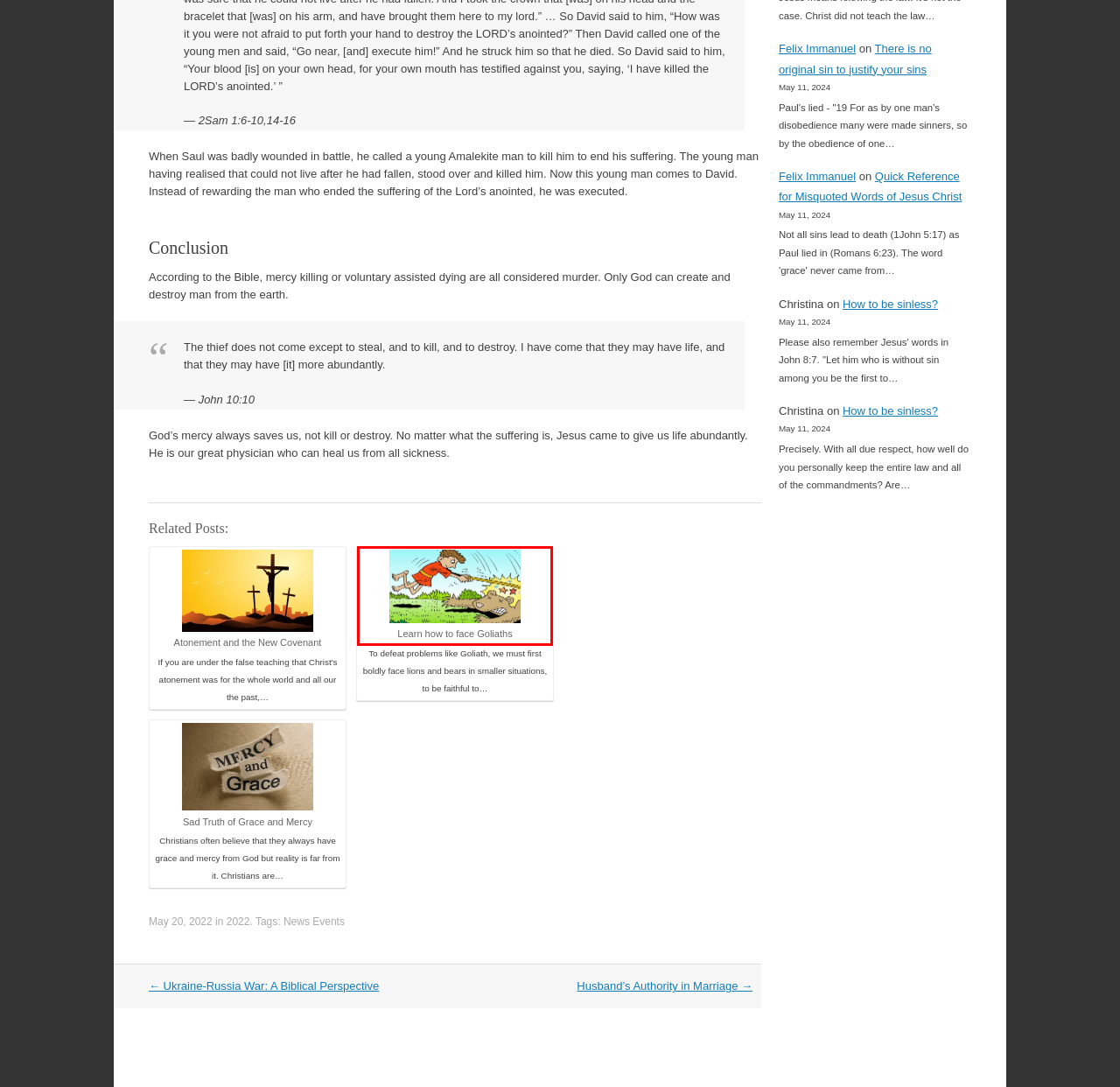You have a screenshot of a webpage with a red bounding box highlighting a UI element. Your task is to select the best webpage description that corresponds to the new webpage after clicking the element. Here are the descriptions:
A. Christian Comics | Trumpet Call
B. There is no original sin to justify your sins
C. Husband’s Authority in Marriage
D. Atonement and the New Covenant
E. Ukraine-Russia War: A Biblical Perspective
F. News Events | Trumpet Call
G. Learn how to face Goliaths
H. Sad Truth of Grace and Mercy

G